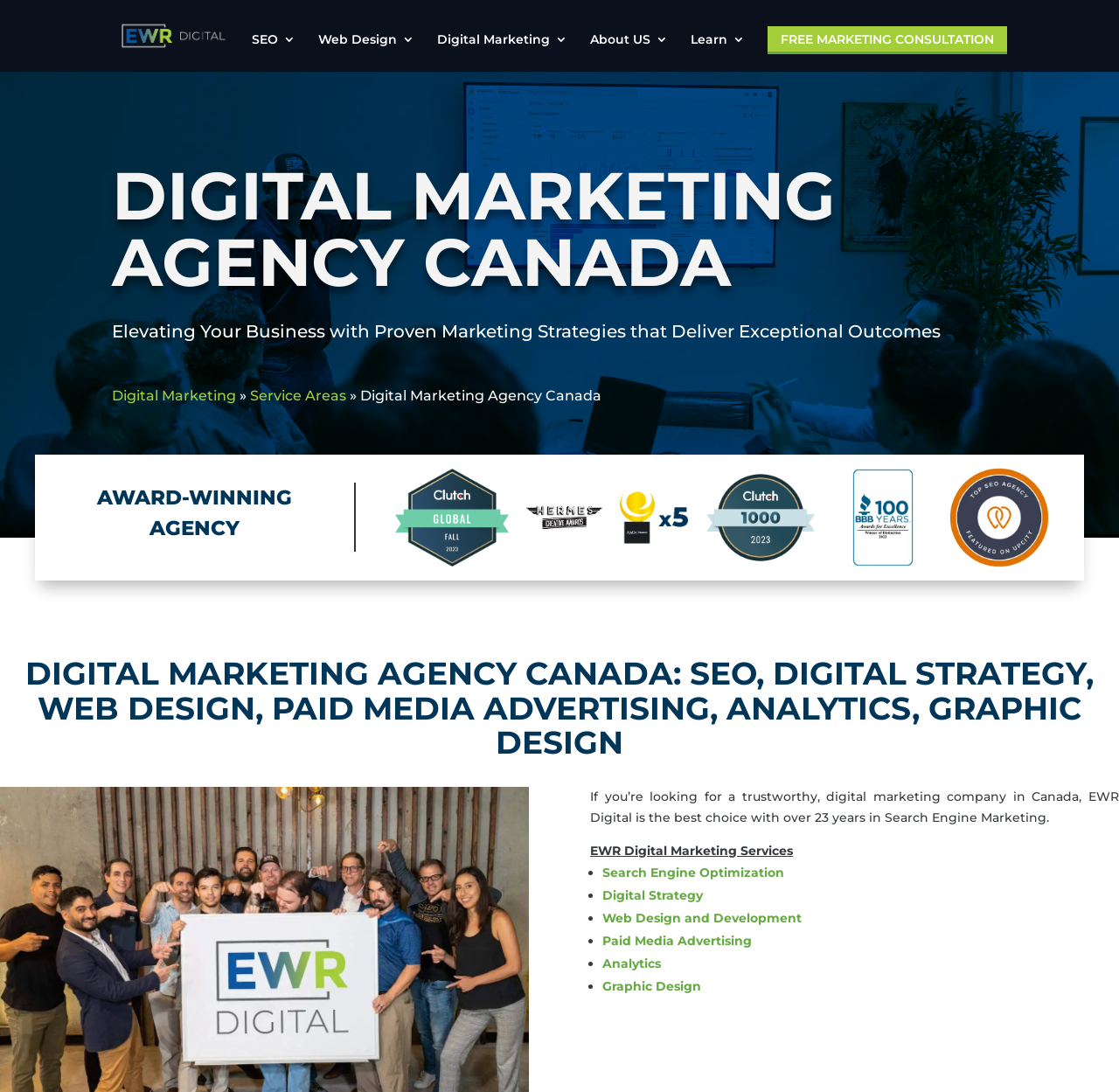Please provide a detailed answer to the question below based on the screenshot: 
How many years of experience does the agency have in Search Engine Marketing?

I found the answer by reading the text in the section below the heading 'DIGITAL MARKETING AGENCY CANADA', which states that the agency has over 23 years of experience in Search Engine Marketing.